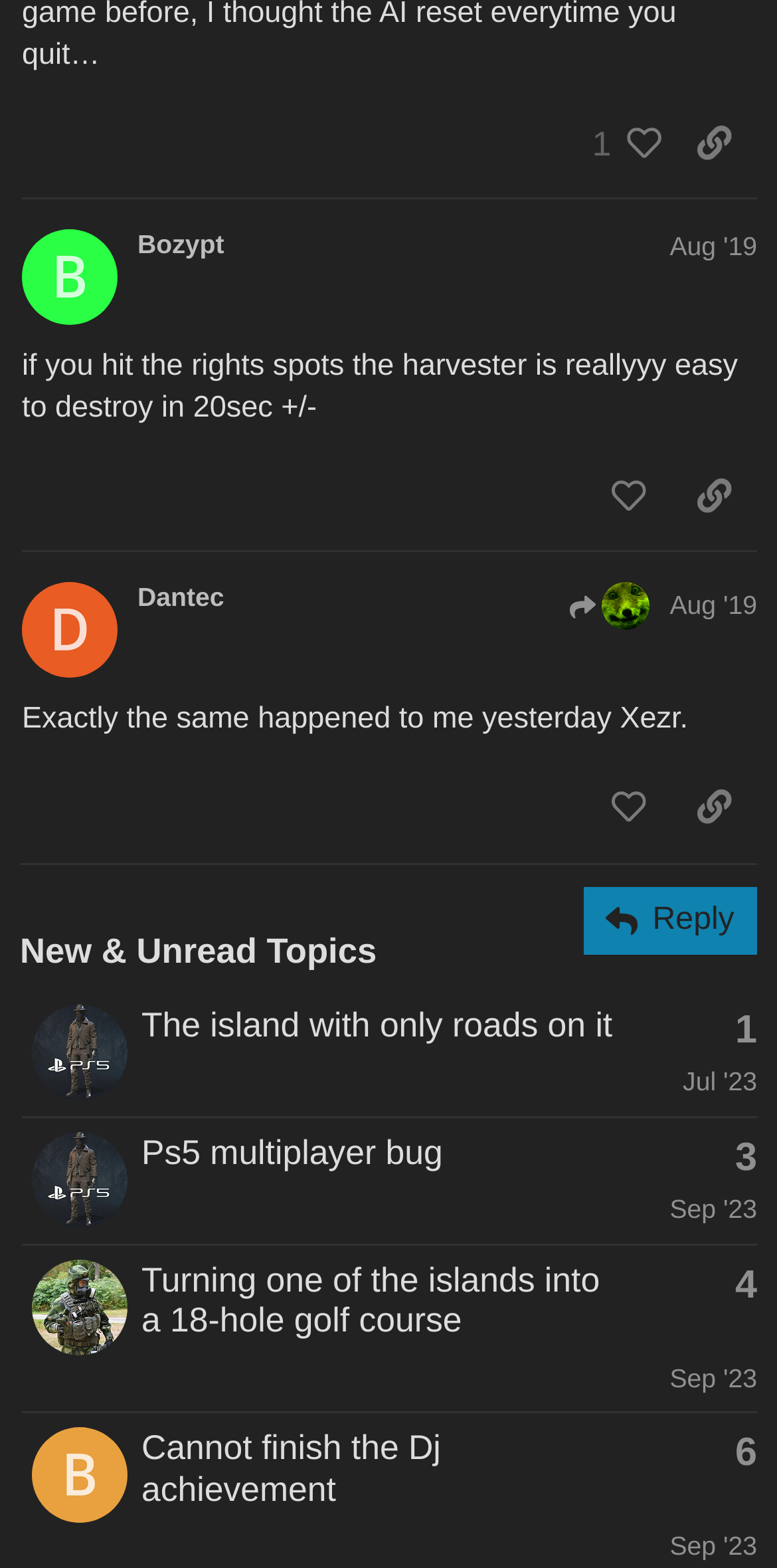Find the bounding box coordinates of the element you need to click on to perform this action: 'View a topic with 1 reply'. The coordinates should be represented by four float values between 0 and 1, in the format [left, top, right, bottom].

[0.946, 0.646, 0.974, 0.671]